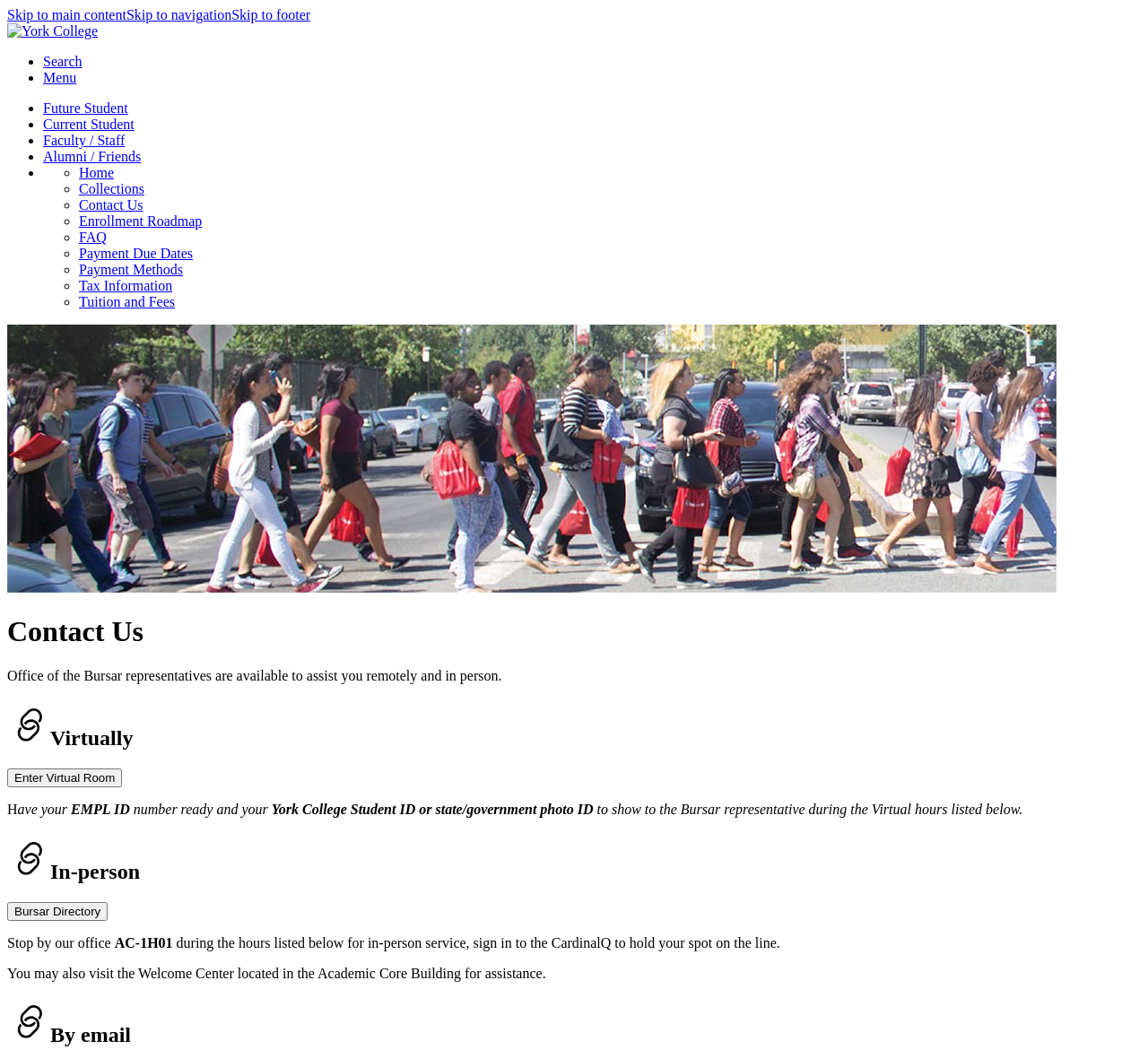Create a detailed description of the webpage's content and layout.

The webpage is about the Office of the Bursar at York College, providing information on how to contact them. At the top, there is a navigation menu with links to various sections, including "Future Student", "Current Student", "Faculty / Staff", and "Alumni / Friends". Below the navigation menu, there is a section with links to specific pages, such as "Home", "Collections", "Contact Us", and "FAQ".

The main content of the page is divided into three sections: "Virtually", "In-person", and "By email". The "Virtually" section has a button to enter a virtual room and provides instructions on what to have ready for the virtual meeting, including an EMPL ID number and a York College Student ID or state/government photo ID.

The "In-person" section has a button to access the Bursar Directory and provides information on visiting the office in person, including the office location and hours of operation. It also mentions the option to sign in to the CardinalQ to hold a spot on the line.

The "By email" section is located at the bottom of the page, but its content is not specified. Throughout the page, there are also several images, including a York College logo and a "Section Home" image.